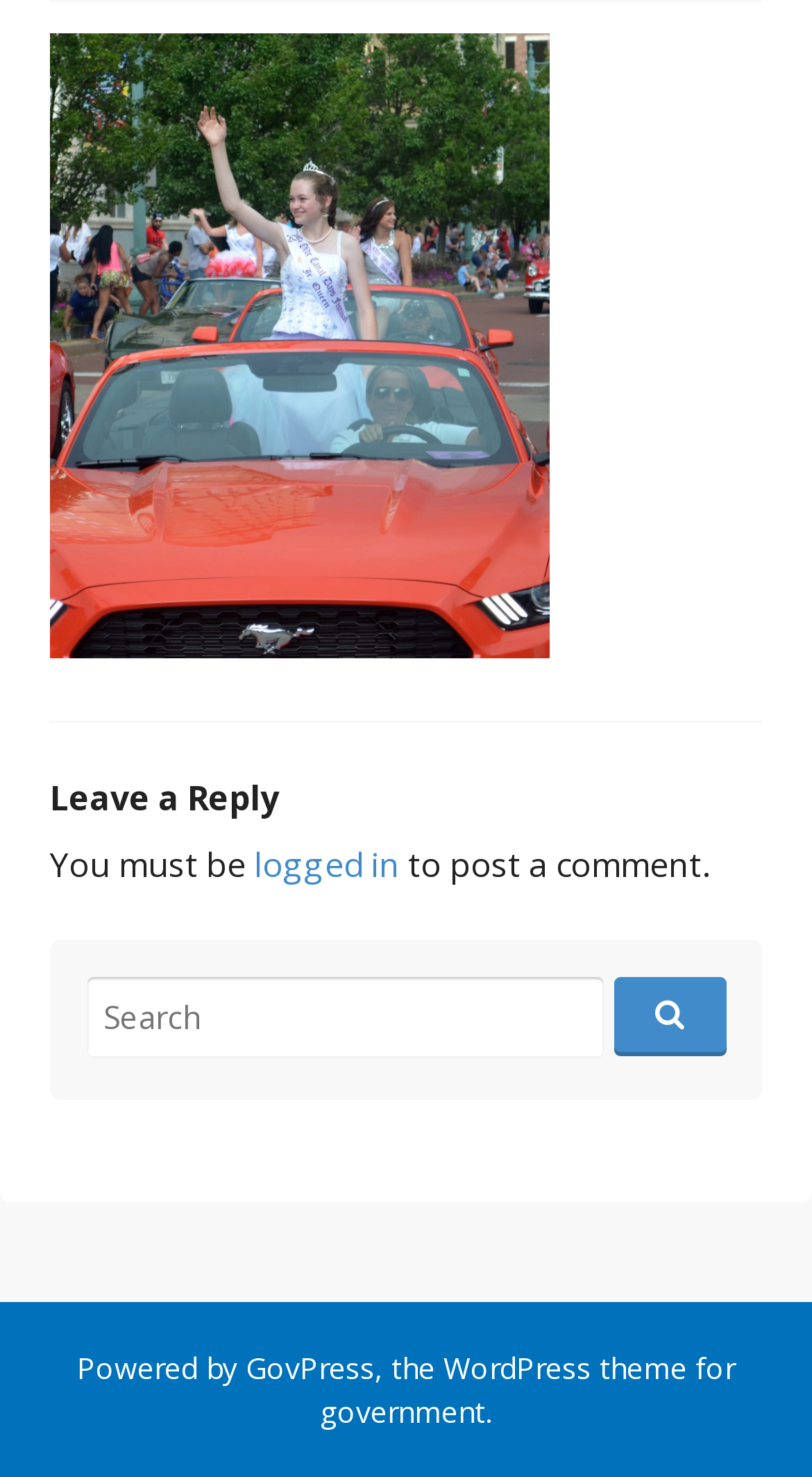Using the format (top-left x, top-left y, bottom-right x, bottom-right y), provide the bounding box coordinates for the described UI element. All values should be floating point numbers between 0 and 1: logged in

[0.313, 0.57, 0.492, 0.601]